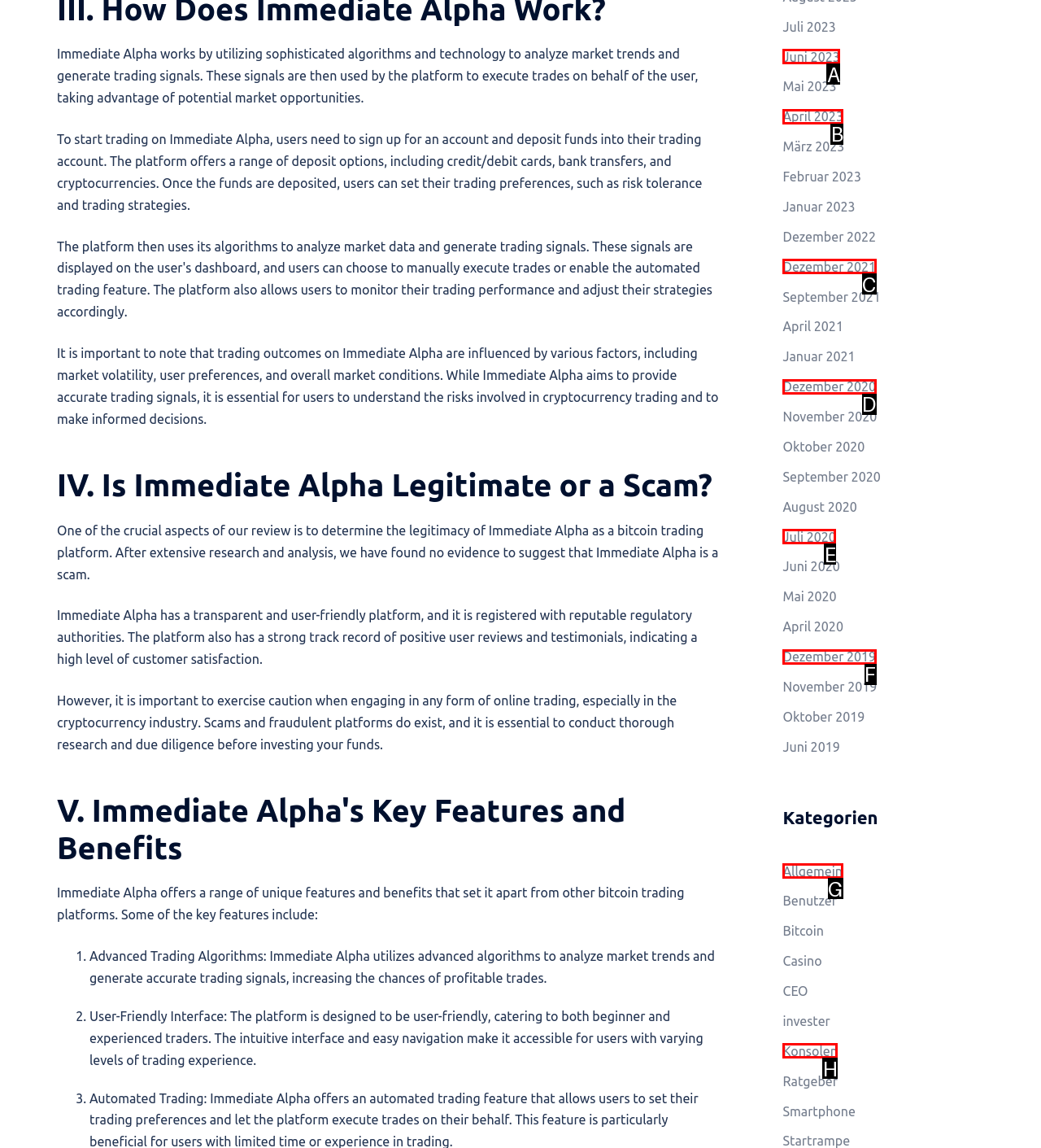Please identify the UI element that matches the description: Allgemein
Respond with the letter of the correct option.

G